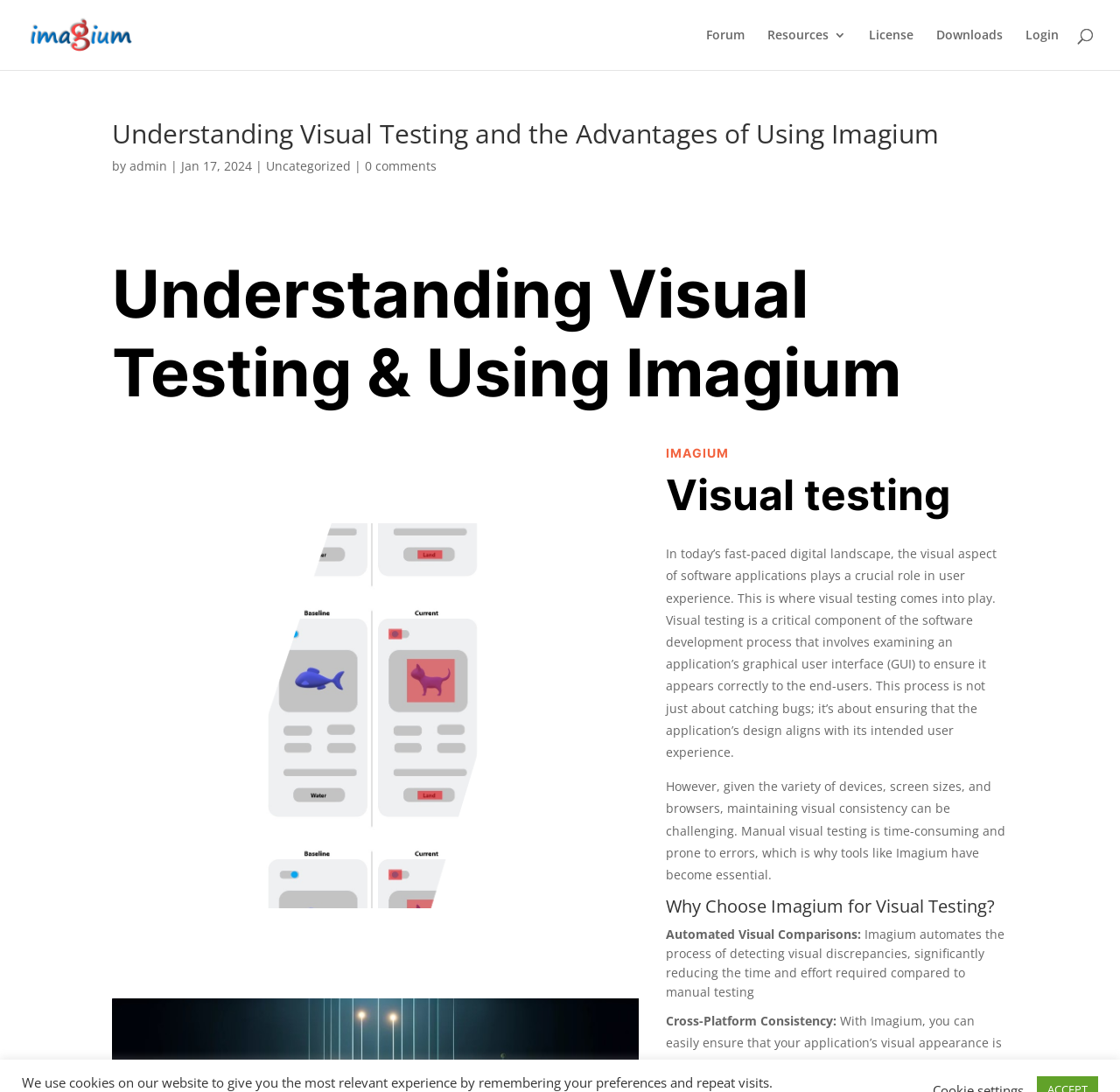Provide the bounding box coordinates for the UI element that is described as: "admin".

[0.116, 0.144, 0.149, 0.159]